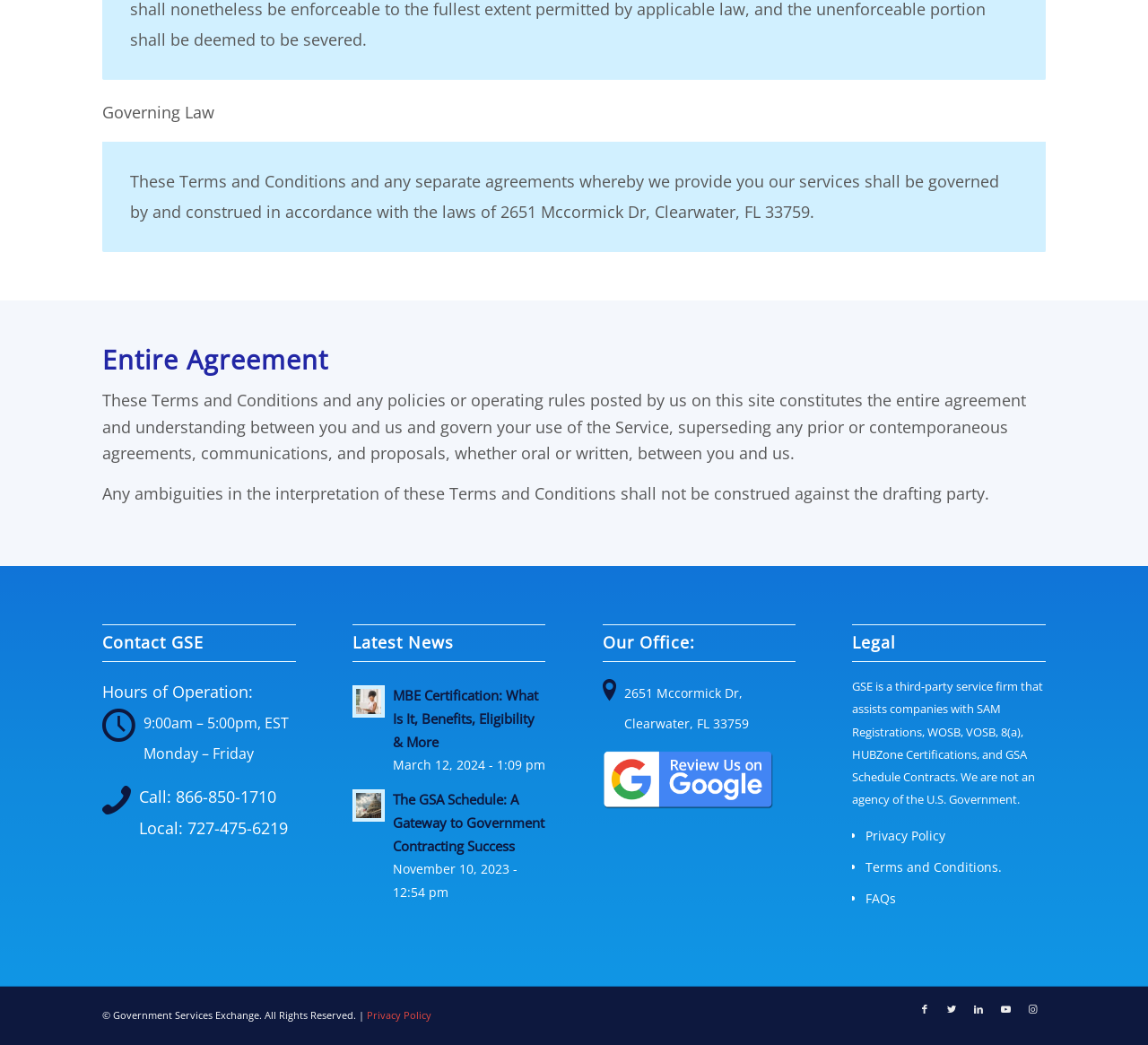Determine the bounding box coordinates of the clickable element to complete this instruction: "Click the '866-850-1710' link". Provide the coordinates in the format of four float numbers between 0 and 1, [left, top, right, bottom].

[0.153, 0.752, 0.241, 0.773]